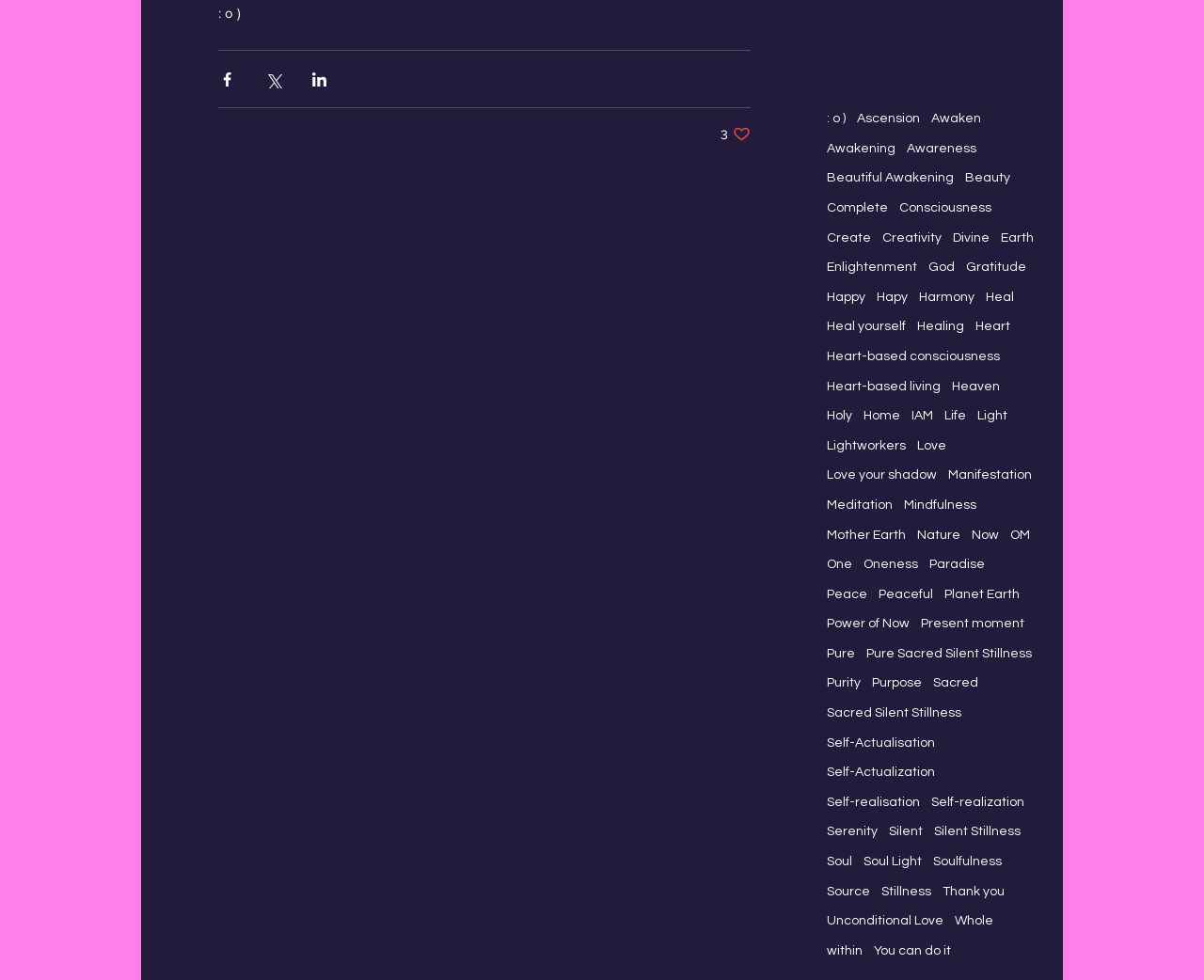Locate and provide the bounding box coordinates for the HTML element that matches this description: "Pure Sacred Silent Stillness".

[0.72, 0.658, 0.857, 0.677]